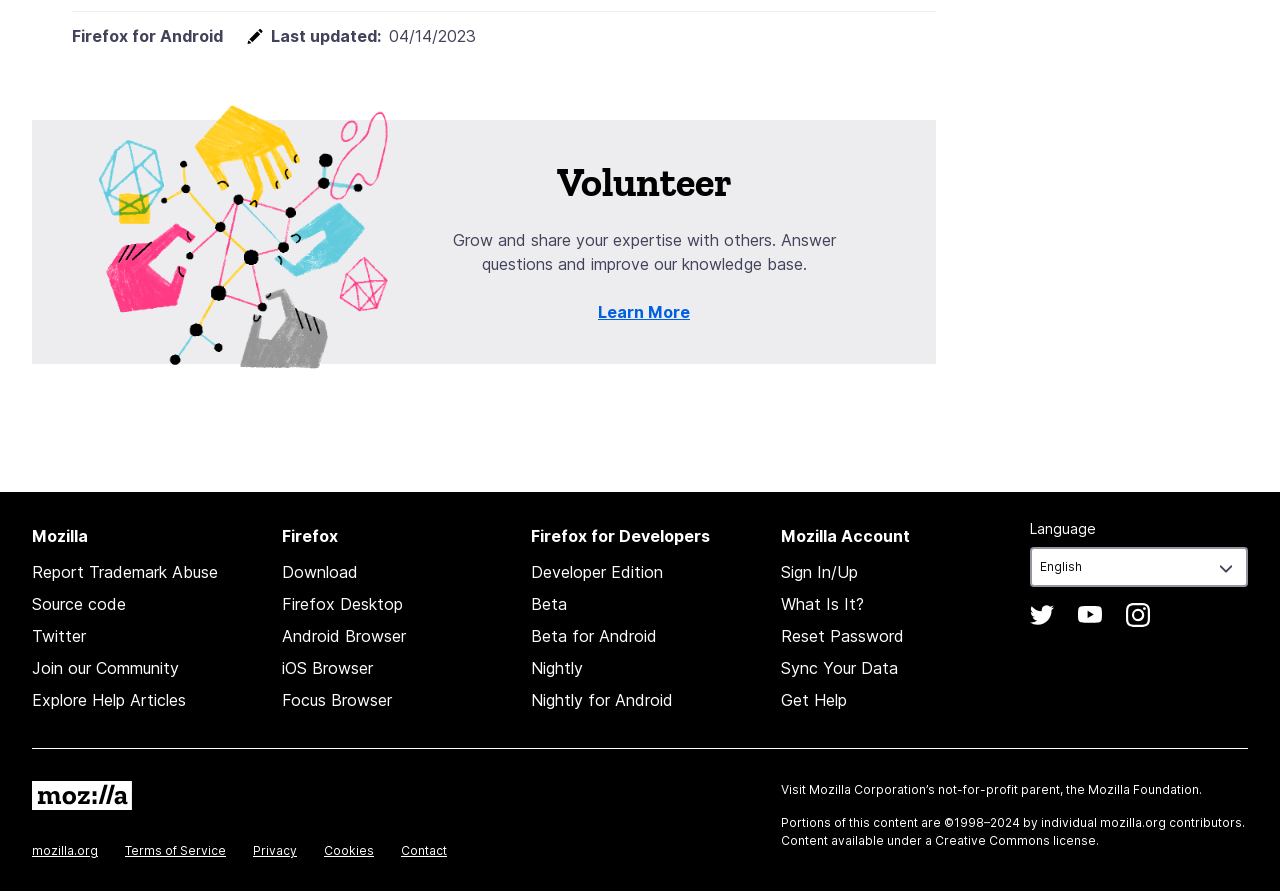What is the purpose of the 'Mozilla Account' section?
Based on the image, give a one-word or short phrase answer.

Sign In/Up and manage account